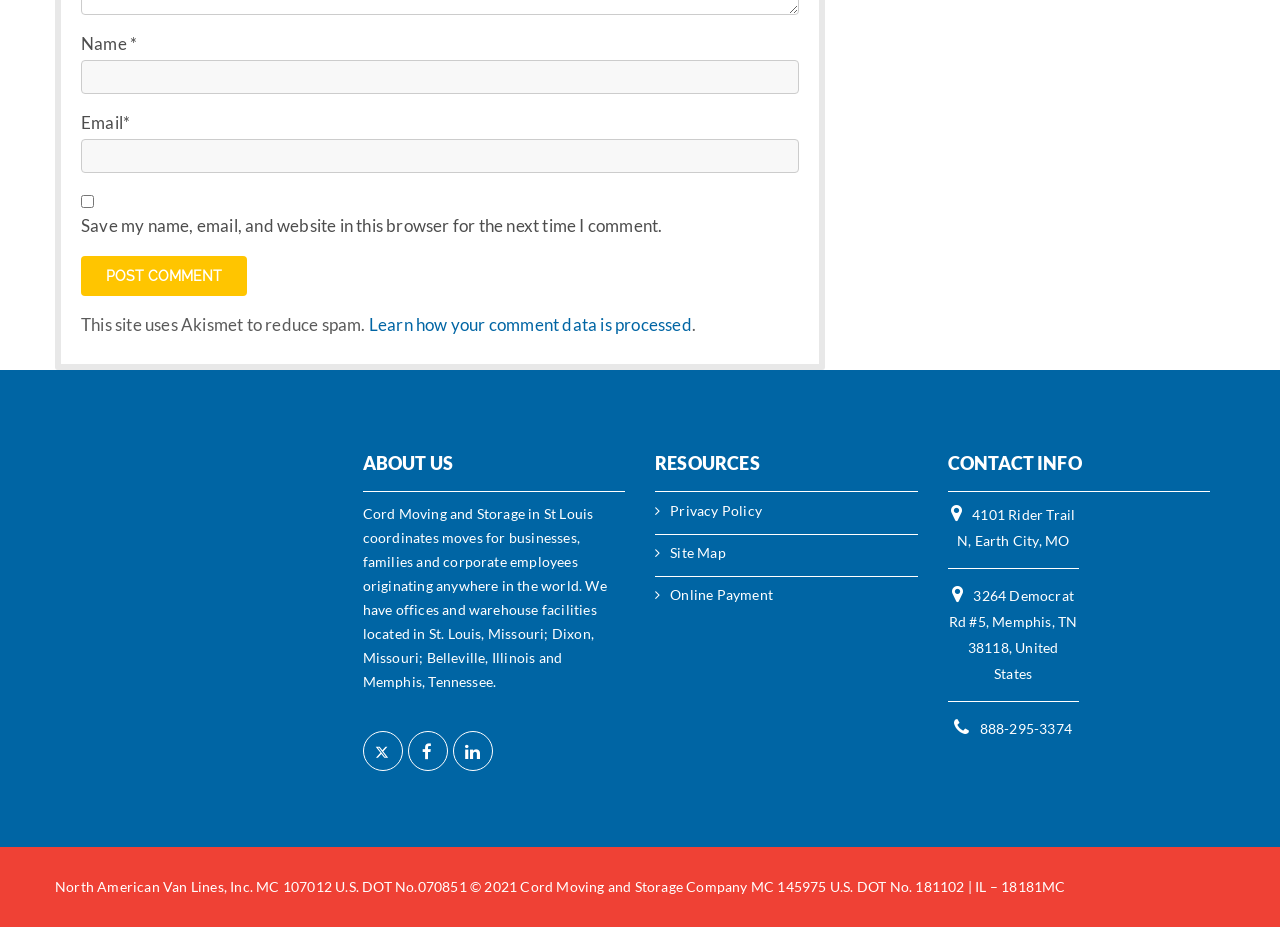Identify the bounding box coordinates for the UI element described as follows: "title="Twitter"". Ensure the coordinates are four float numbers between 0 and 1, formatted as [left, top, right, bottom].

[0.283, 0.789, 0.314, 0.832]